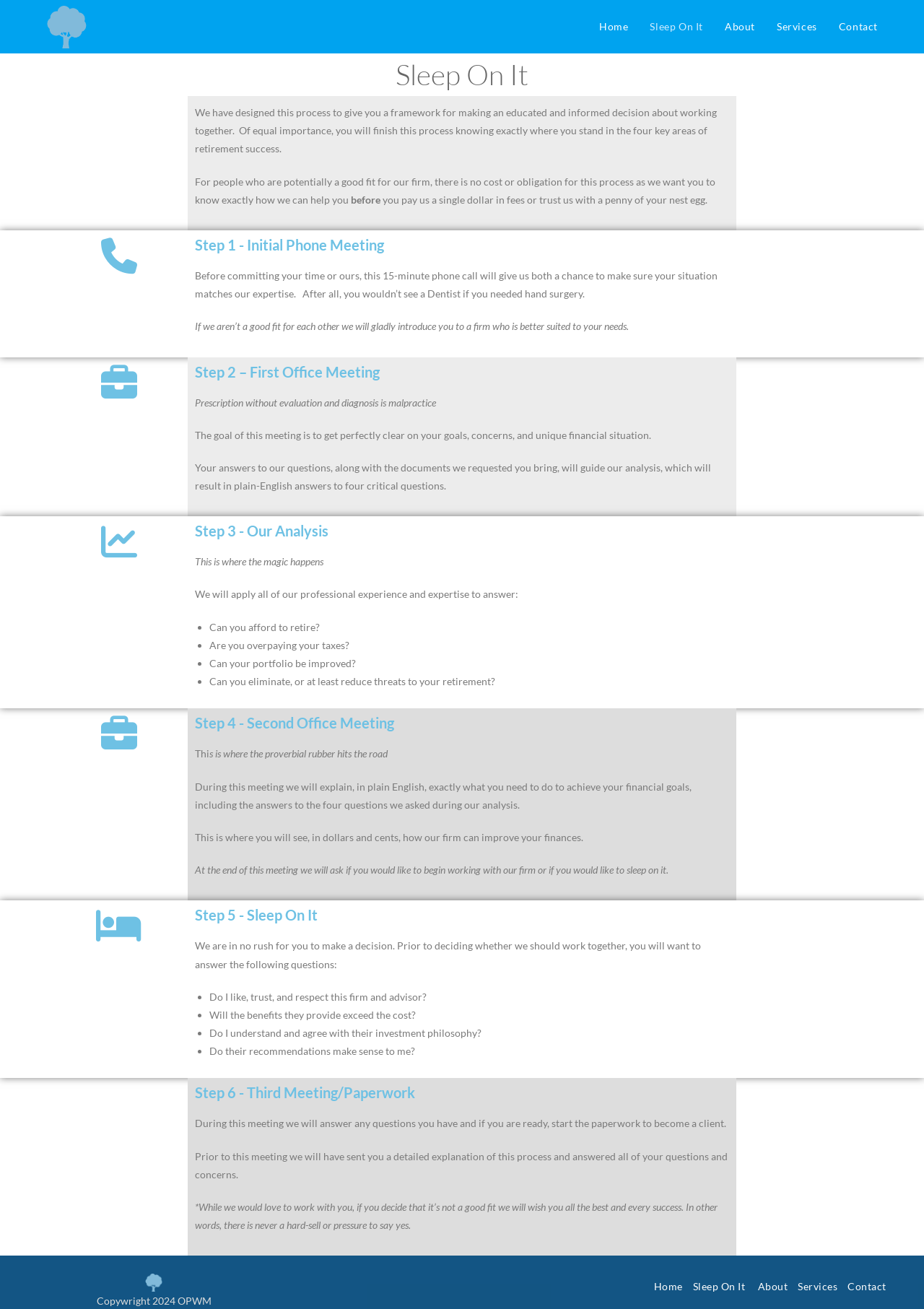Illustrate the webpage with a detailed description.

The webpage is about Oak Park Wealth Management, a financial services company. At the top, there is a logo and a navigation menu with links to "Home", "Sleep On It", "About", "Services", and "Contact". 

Below the navigation menu, there is a main section that explains the company's process for working with clients. The process is divided into six steps, each with a heading and a brief description. The steps are: "Initial Phone Meeting", "First Office Meeting", "Our Analysis", "Second Office Meeting", "Sleep On It", and "Third Meeting/Paperwork". 

Each step has a detailed description, and some of them include bullet points or lists. The text explains what the company does during each step, what the client can expect, and what questions the client should ask themselves before deciding to work with the company. 

At the bottom of the page, there is a copyright notice and a secondary navigation menu with the same links as the top navigation menu.